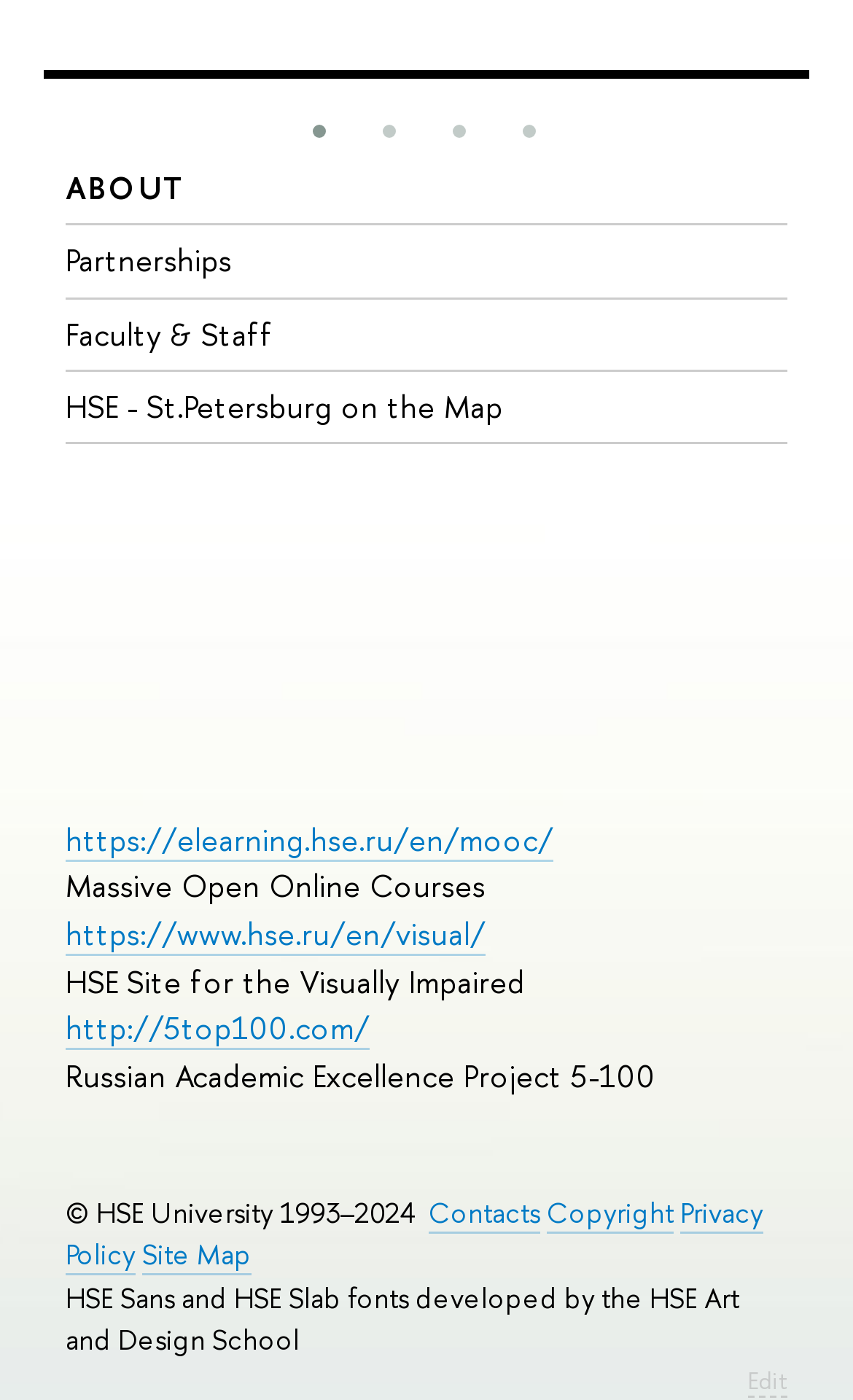How many buttons are there on the top?
Give a one-word or short phrase answer based on the image.

4